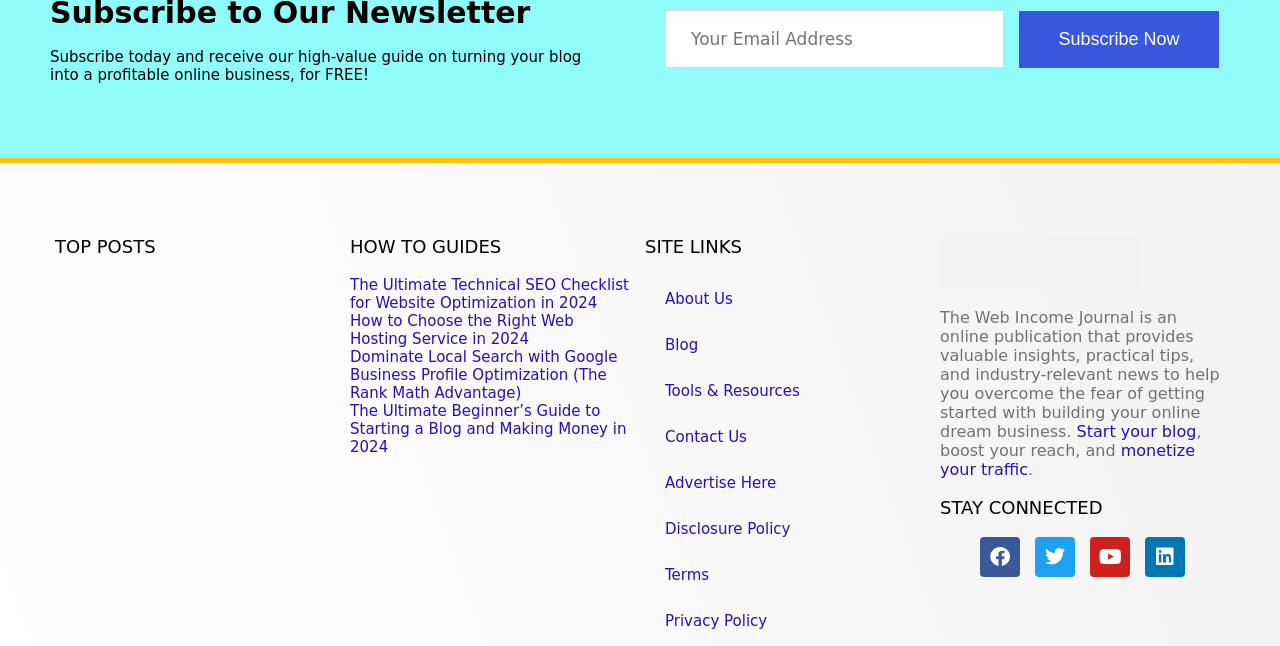Using the element description: "Tools & Resources", determine the bounding box coordinates. The coordinates should be in the format [left, top, right, bottom], with values between 0 and 1.

[0.504, 0.57, 0.727, 0.641]